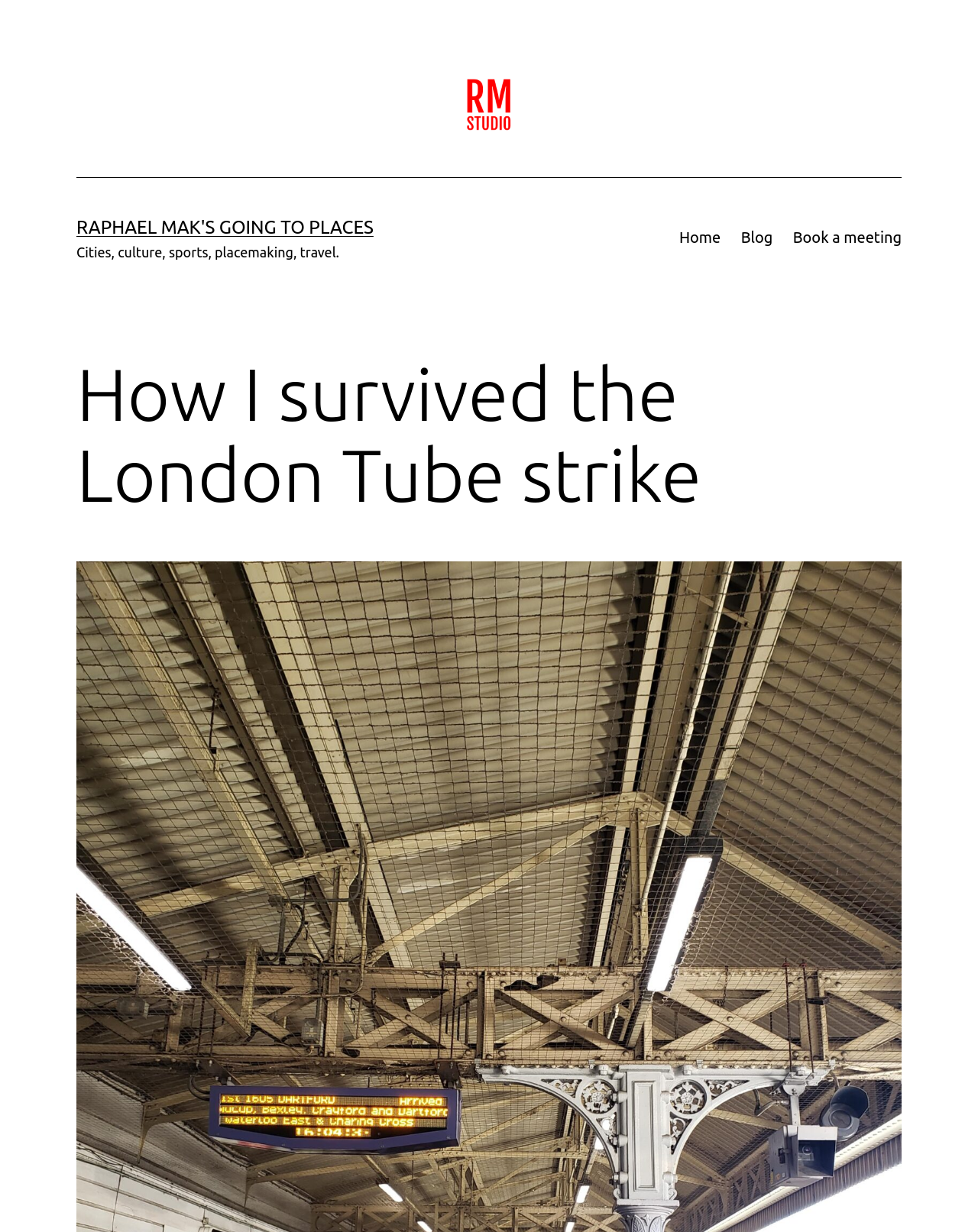Determine the bounding box coordinates of the UI element described below. Use the format (top-left x, top-left y, bottom-right x, bottom-right y) with floating point numbers between 0 and 1: Book a meeting

[0.8, 0.177, 0.932, 0.208]